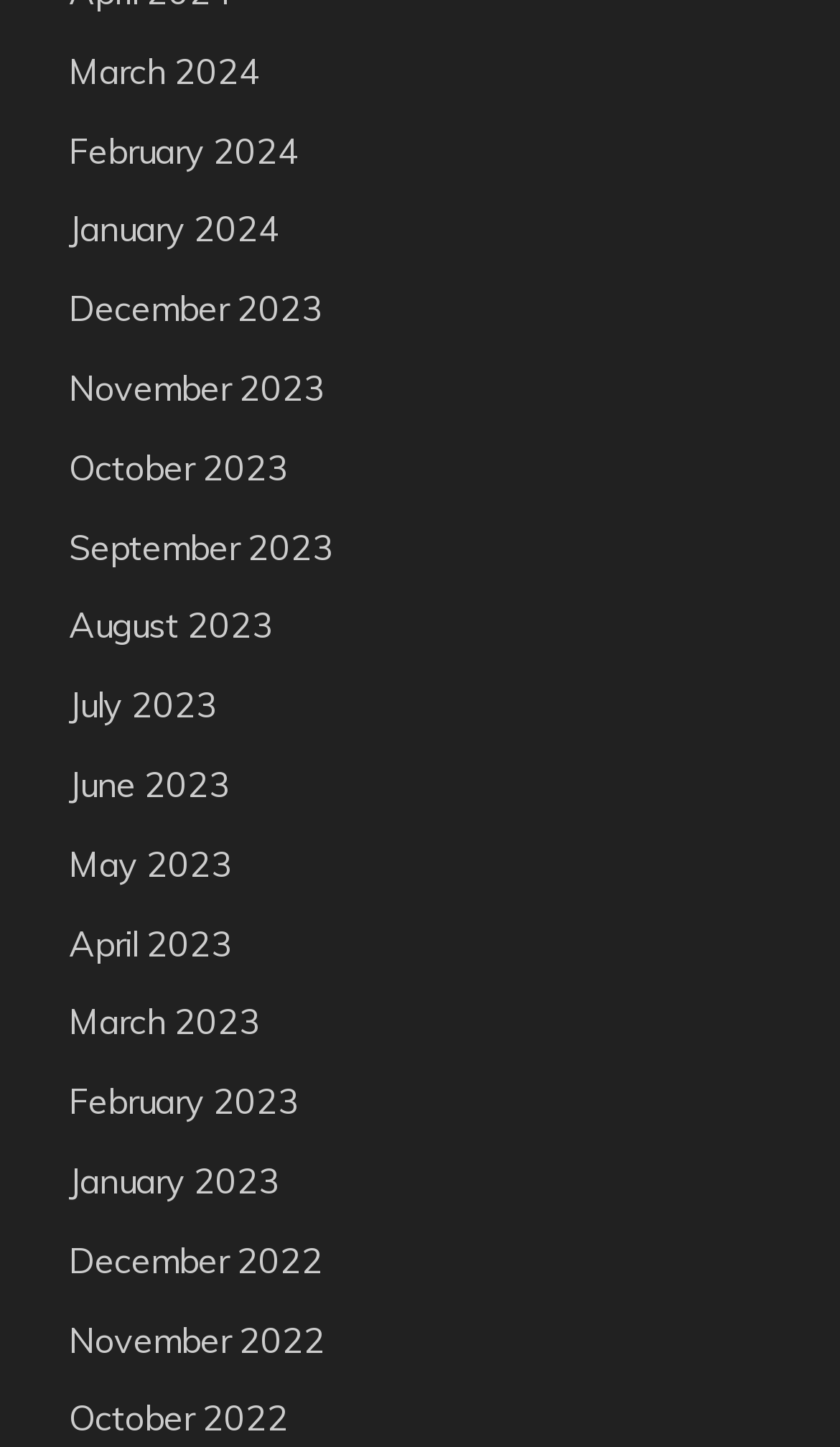Identify the bounding box coordinates of the section that should be clicked to achieve the task described: "Go to February 2023".

[0.082, 0.746, 0.356, 0.776]